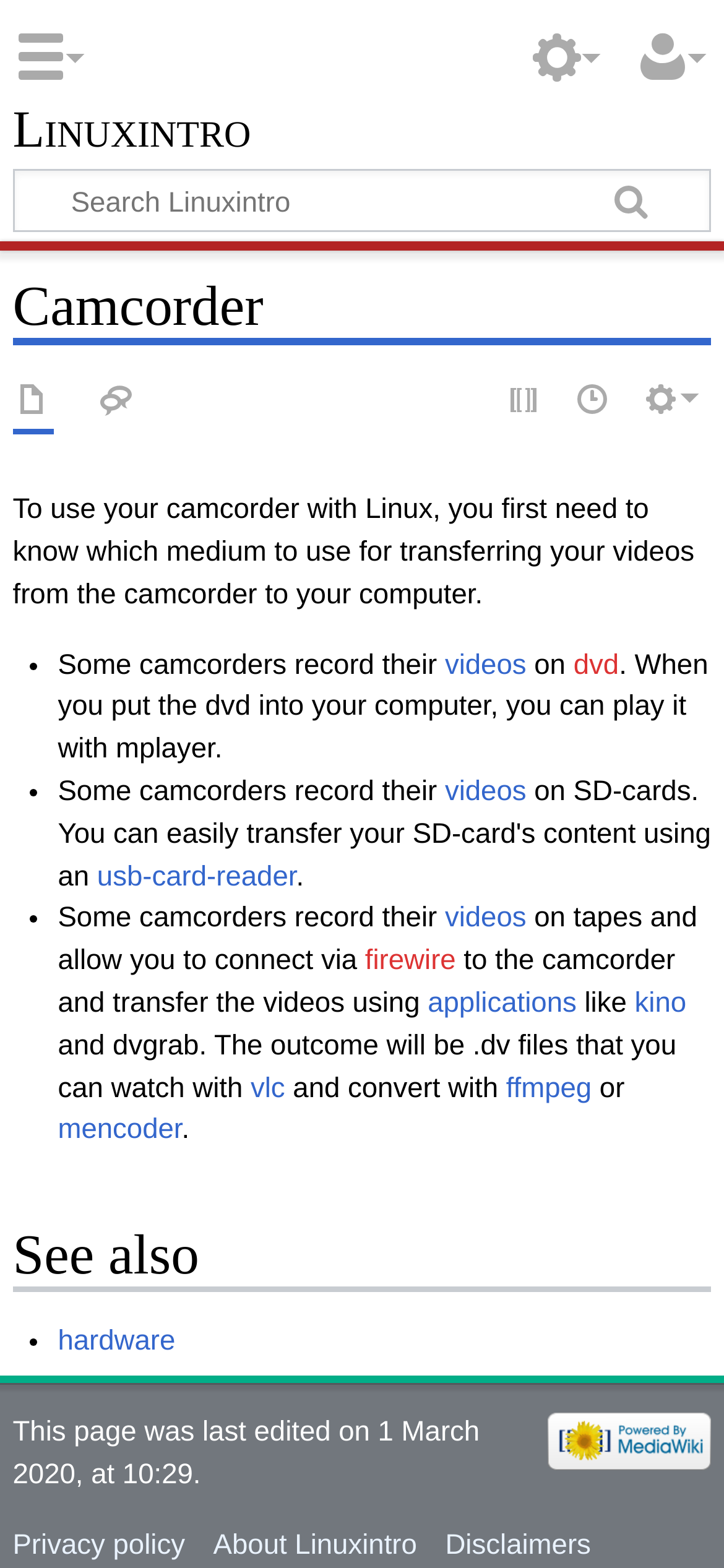What is the main topic of this webpage?
Look at the screenshot and give a one-word or phrase answer.

Camcorder